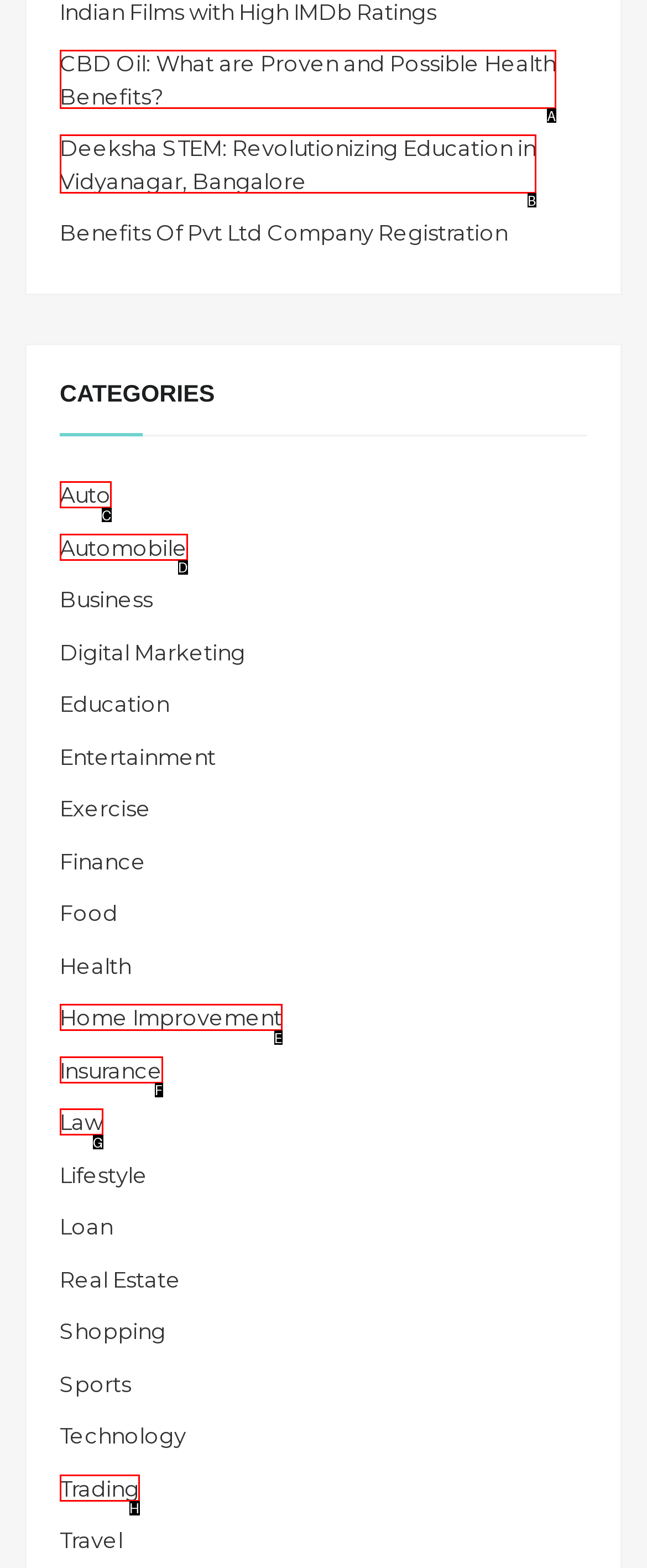Using the description: Home Improvement, find the best-matching HTML element. Indicate your answer with the letter of the chosen option.

E